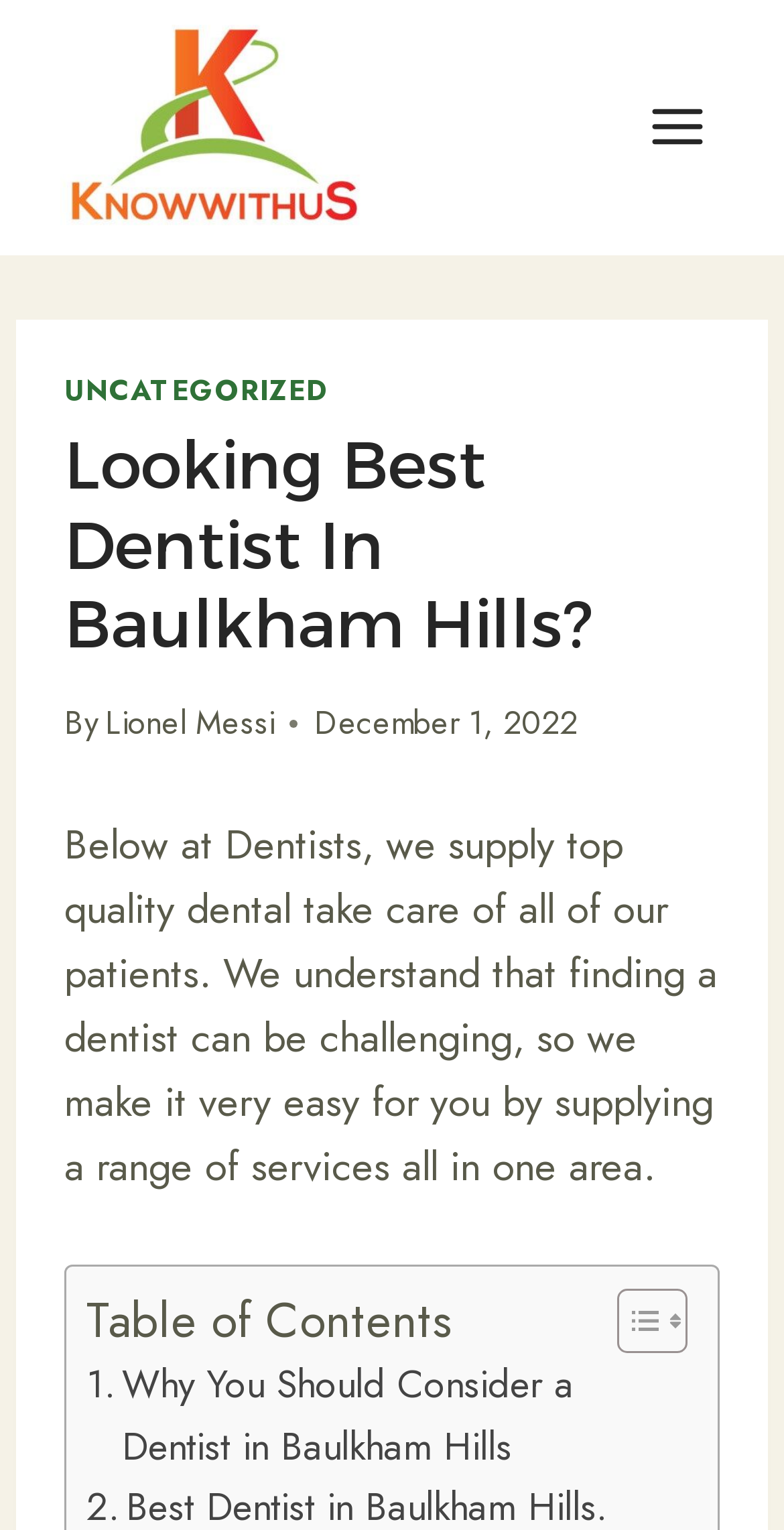Answer briefly with one word or phrase:
How many links are present in the header section?

3